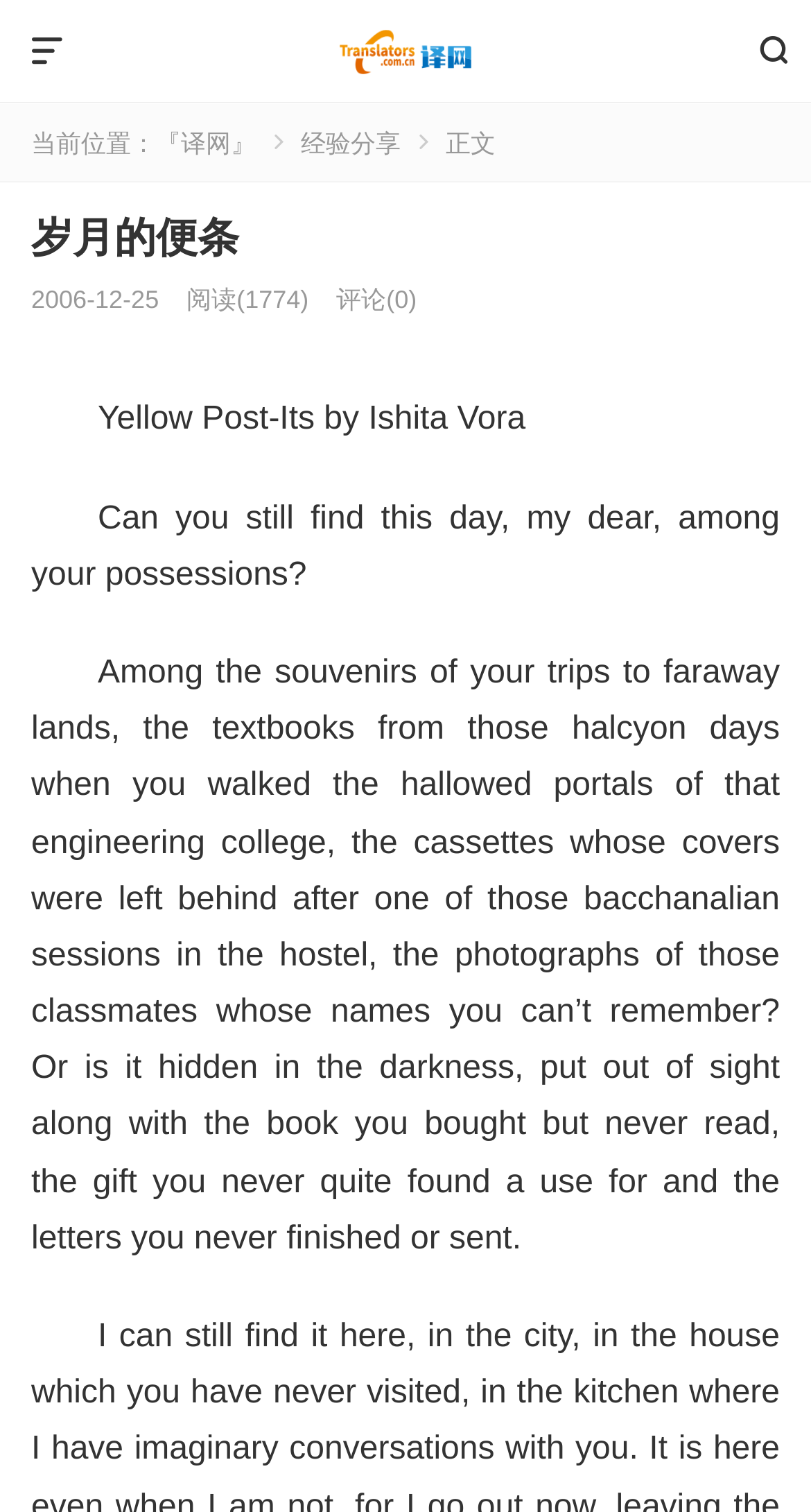What is the language of the webpage?
Using the details shown in the screenshot, provide a comprehensive answer to the question.

The language of the webpage appears to be Chinese, as the headings and text are written in Chinese characters.